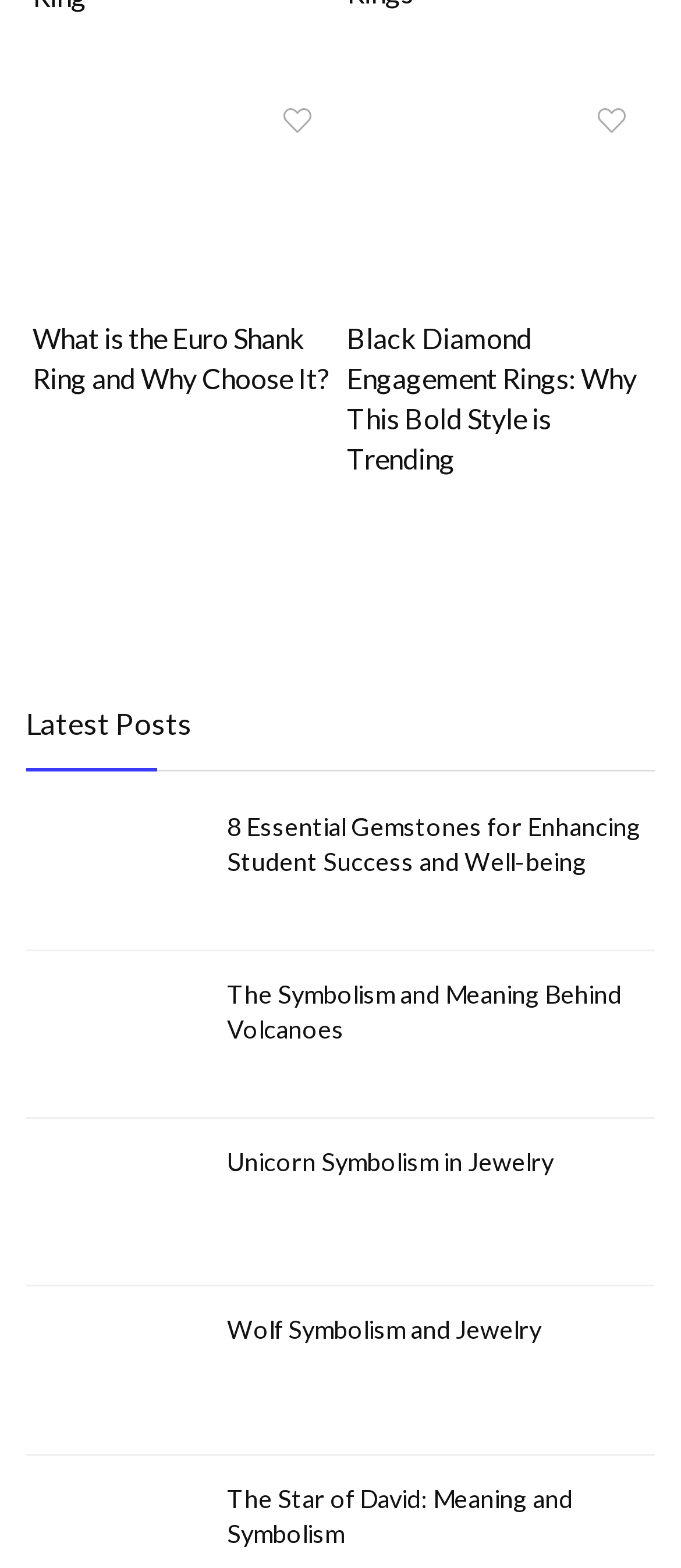Highlight the bounding box coordinates of the region I should click on to meet the following instruction: "Explore Gemstones".

[0.038, 0.516, 0.295, 0.536]